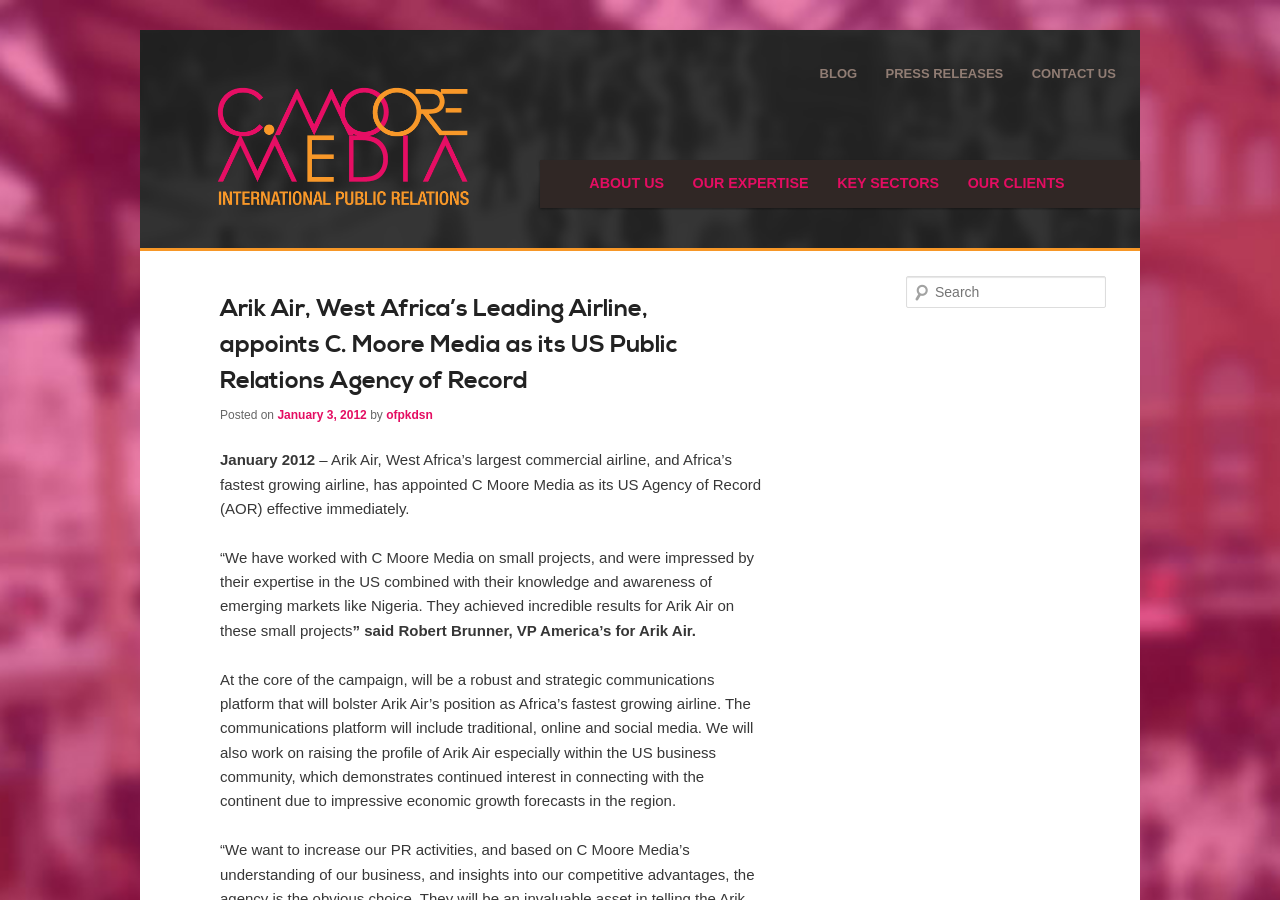What is the date mentioned in the article?
Using the image as a reference, deliver a detailed and thorough answer to the question.

I found the answer by reading the article content, which mentions 'Posted on January 3, 2012' as the date of the article or press release.